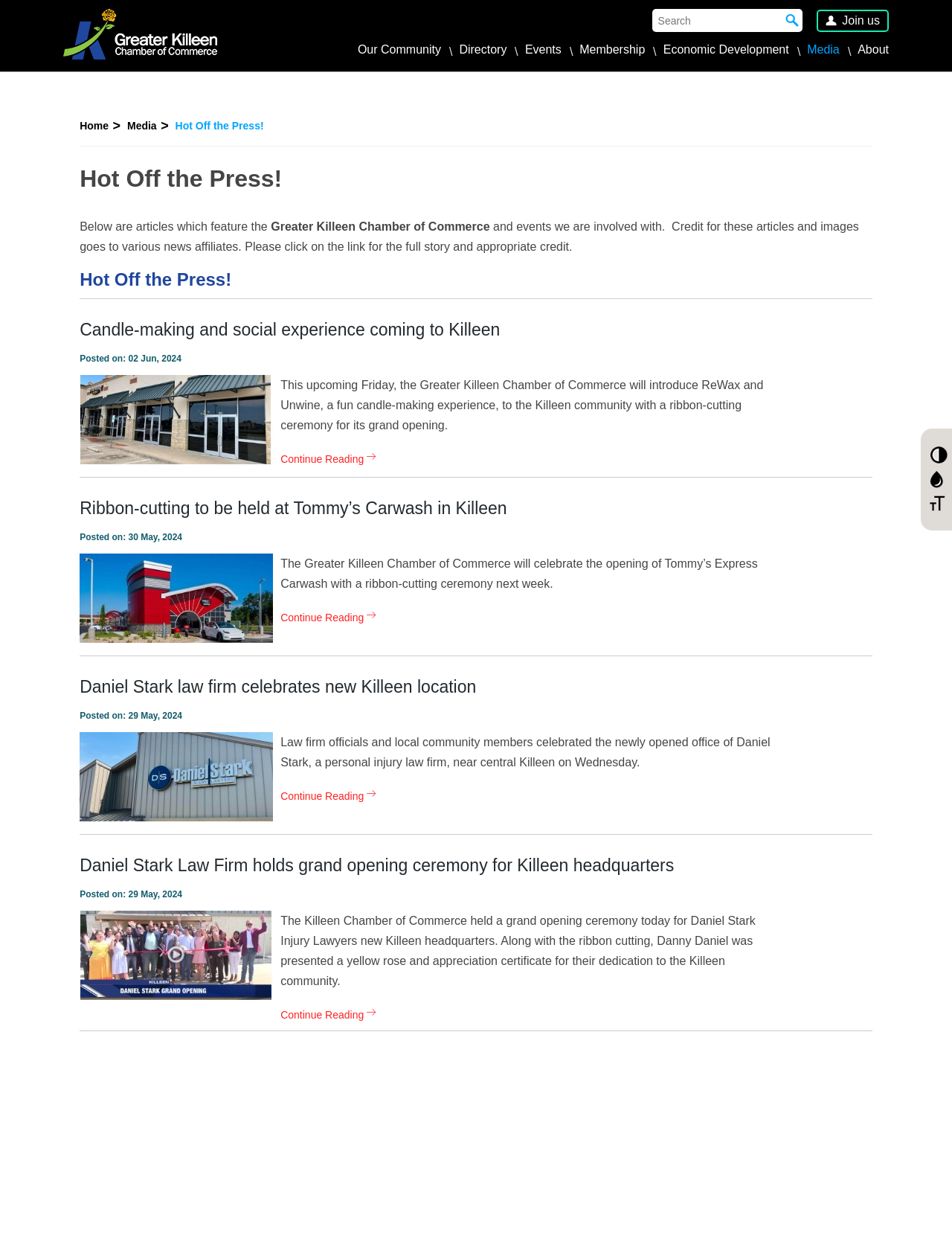Refer to the image and provide an in-depth answer to the question: 
How many articles are featured on this webpage?

The answer can be found by scrolling down the webpage and counting the number of article summaries. There are at least 4 article summaries, each with a title, date, and brief description. There may be more articles further down the page.